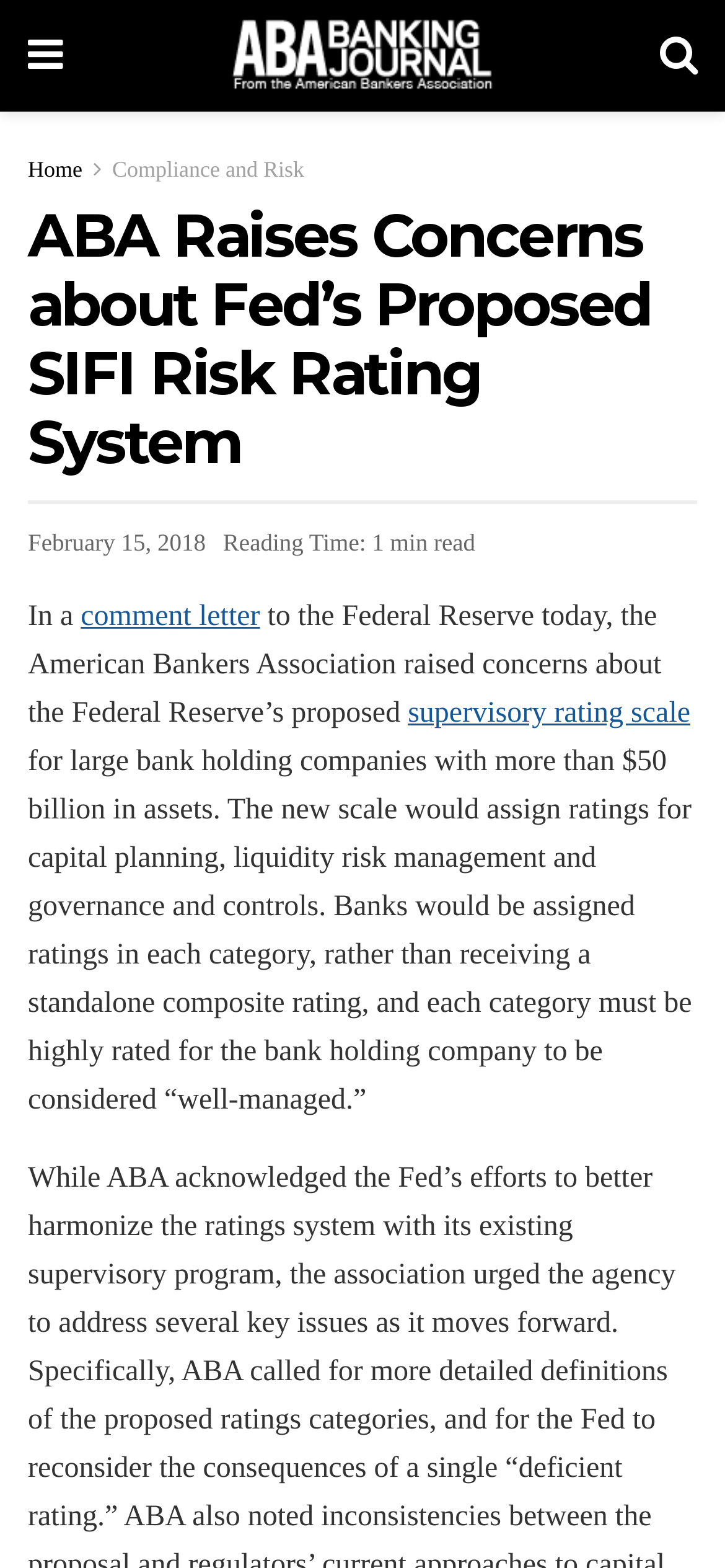Provide a brief response in the form of a single word or phrase:
When was the comment letter sent to the Federal Reserve?

February 15, 2018